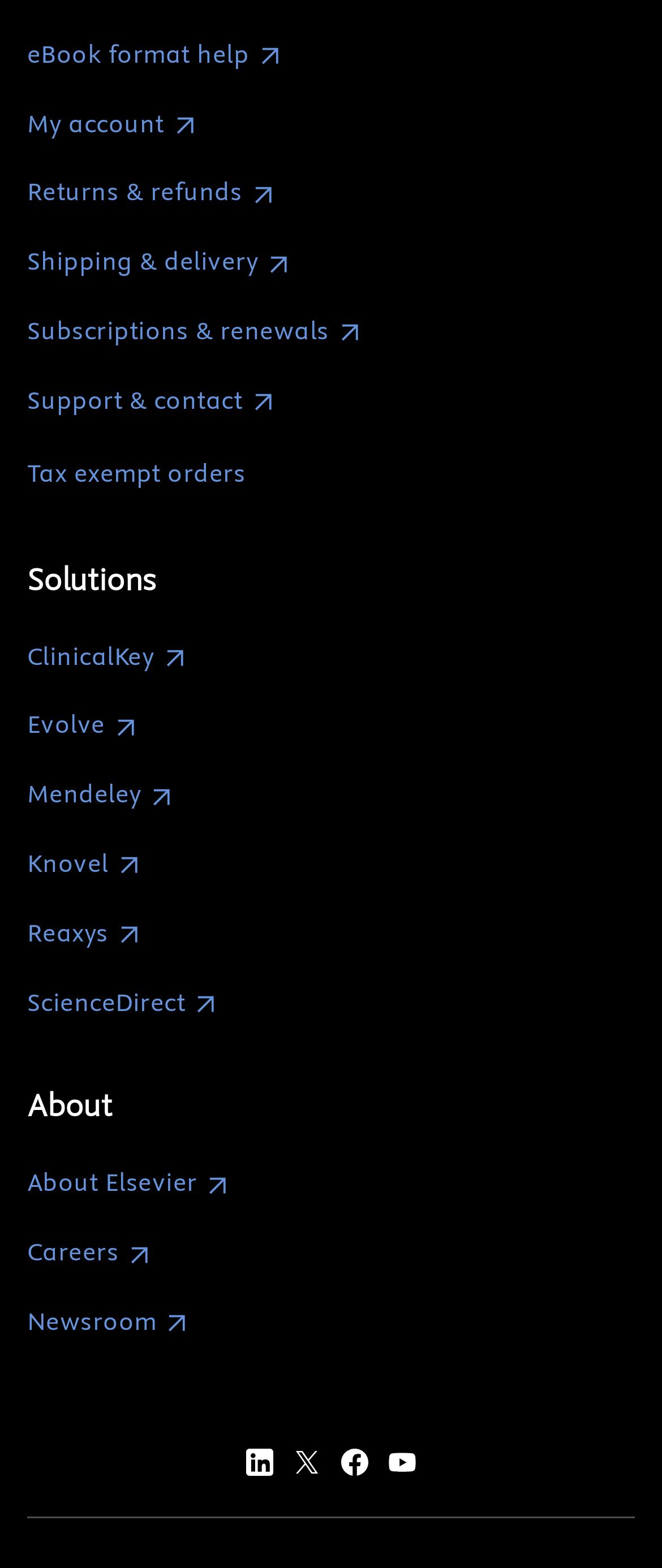Please pinpoint the bounding box coordinates for the region I should click to adhere to this instruction: "Learn about ClinicalKey".

[0.041, 0.407, 0.331, 0.43]